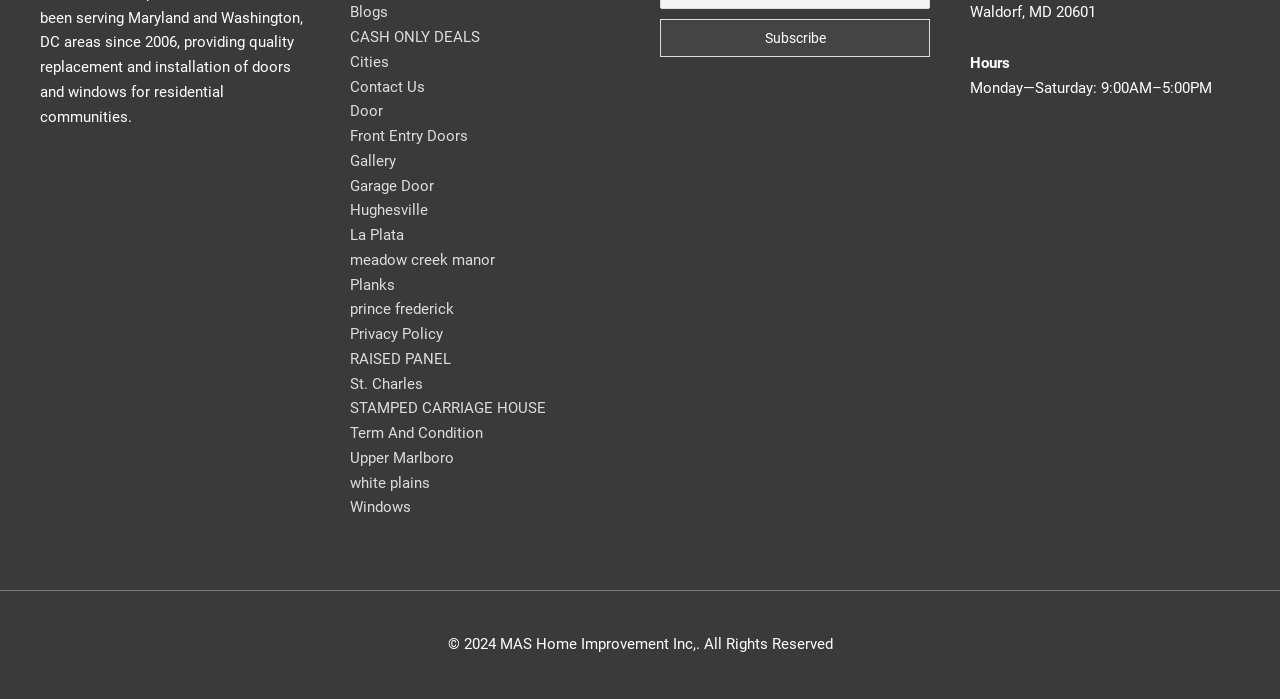Respond to the question below with a concise word or phrase:
What is the address of the business?

Waldorf, MD 20601